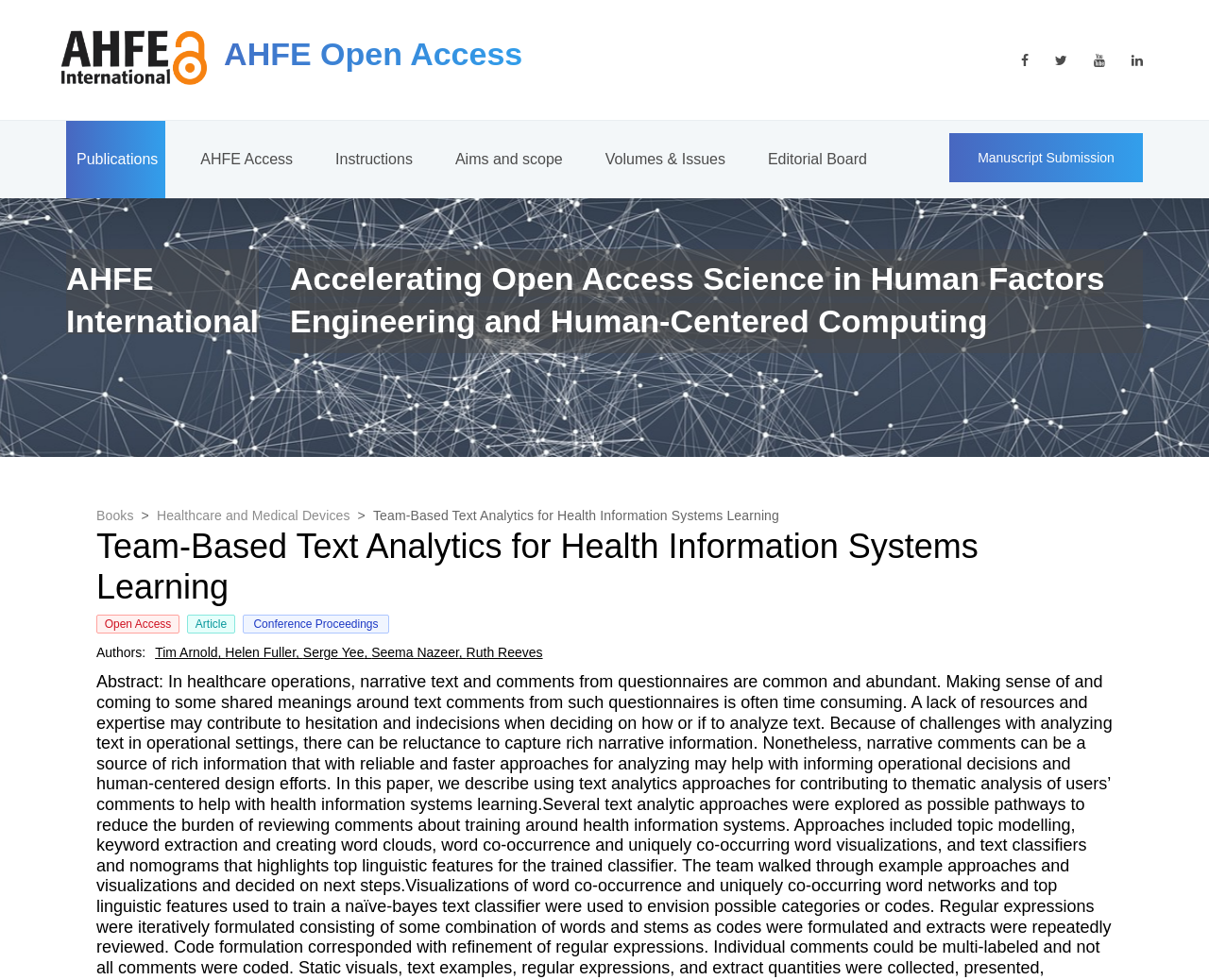What type of publication is the article?
Using the image, elaborate on the answer with as much detail as possible.

The type of publication can be found in the static text element 'Open Access' located near the top of the webpage, and also in the static text element 'Article' located below it, which suggests that the webpage is about an open access article.